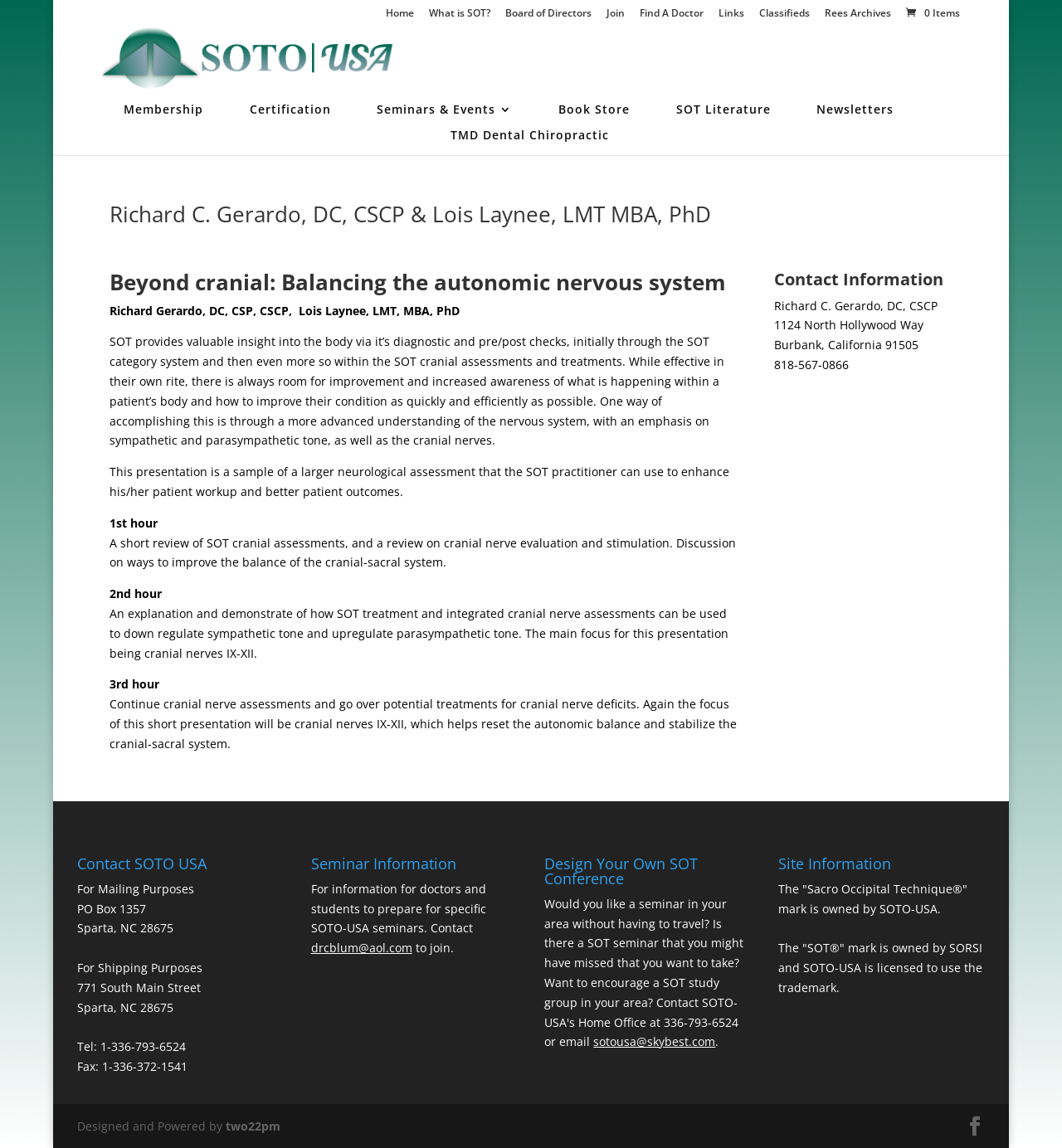Locate the bounding box coordinates of the clickable region to complete the following instruction: "Click on Home."

[0.363, 0.007, 0.39, 0.022]